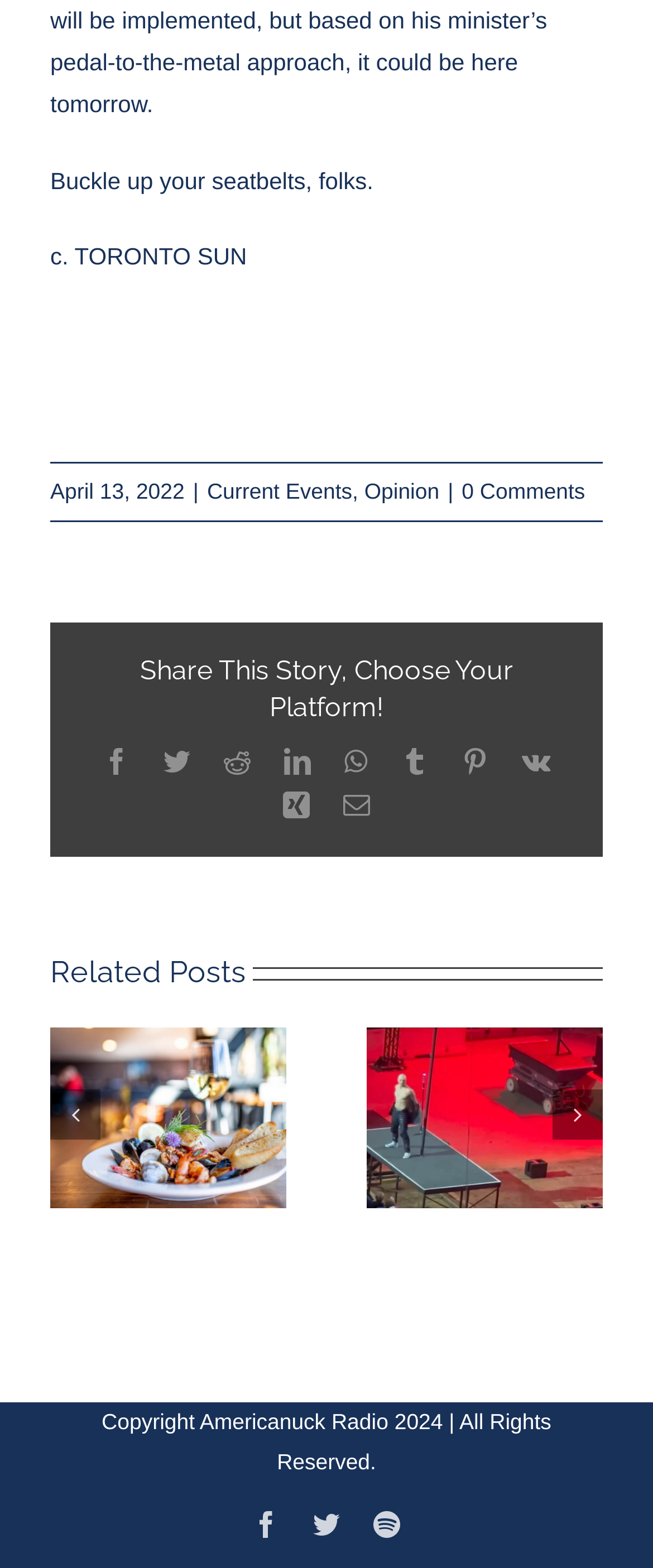Carefully examine the image and provide an in-depth answer to the question: What is the title of the related post on the left?

I looked at the image element with the popup menu and found the title of the related post on the left, which is 'High seafood diets may come with a hefty side of ‘forever chemicals’: study'.